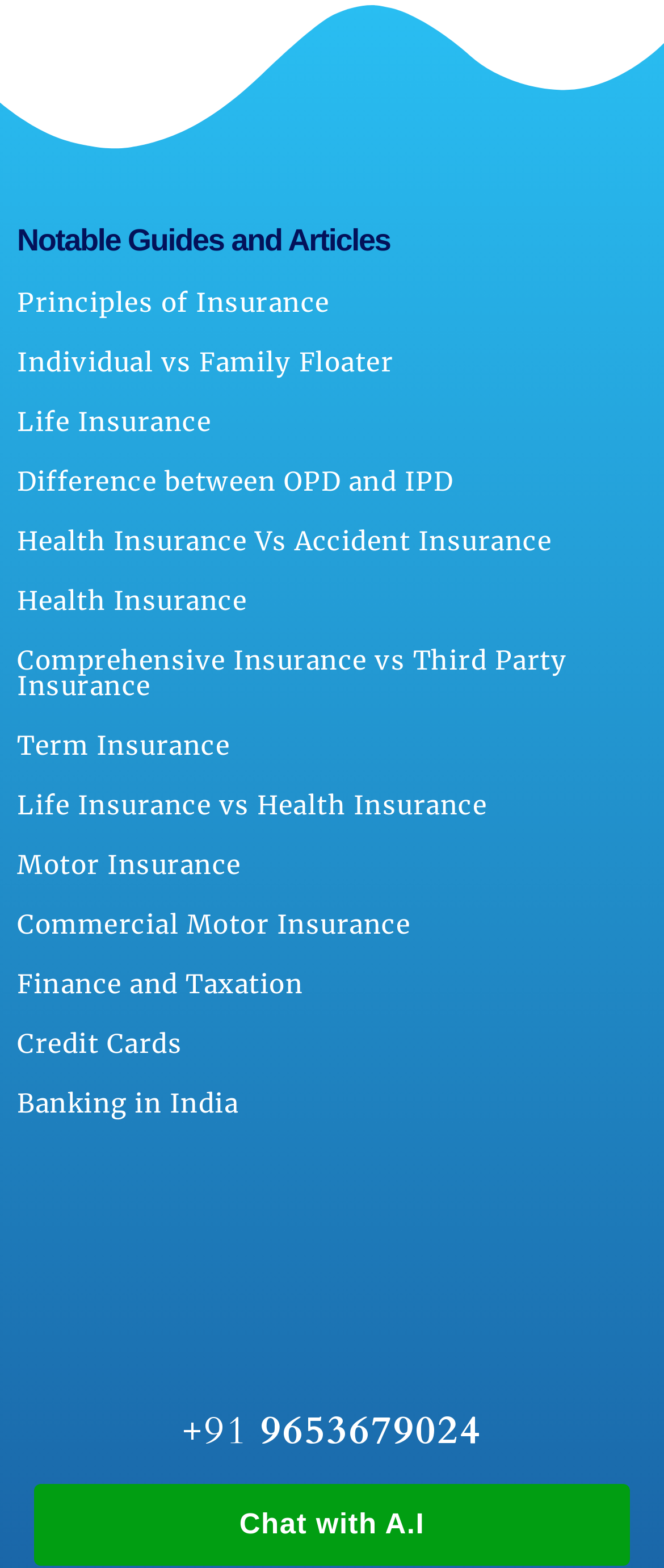What is the topic of the first article?
Deliver a detailed and extensive answer to the question.

The first heading on the webpage is 'Principles of Insurance', which suggests that the first article is about the principles of insurance. This is further confirmed by the presence of a link with the same text.